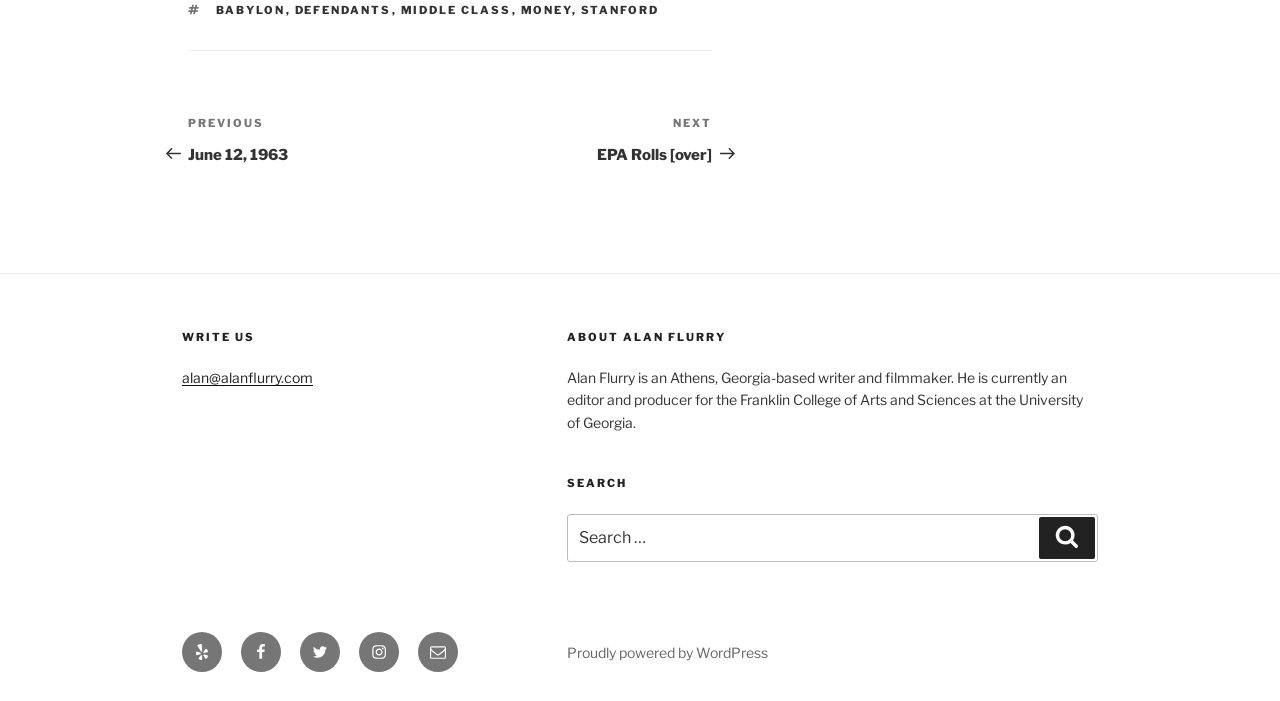Please identify the bounding box coordinates of the element's region that needs to be clicked to fulfill the following instruction: "Visit the 'STANFORD' page". The bounding box coordinates should consist of four float numbers between 0 and 1, i.e., [left, top, right, bottom].

[0.454, 0.004, 0.515, 0.024]